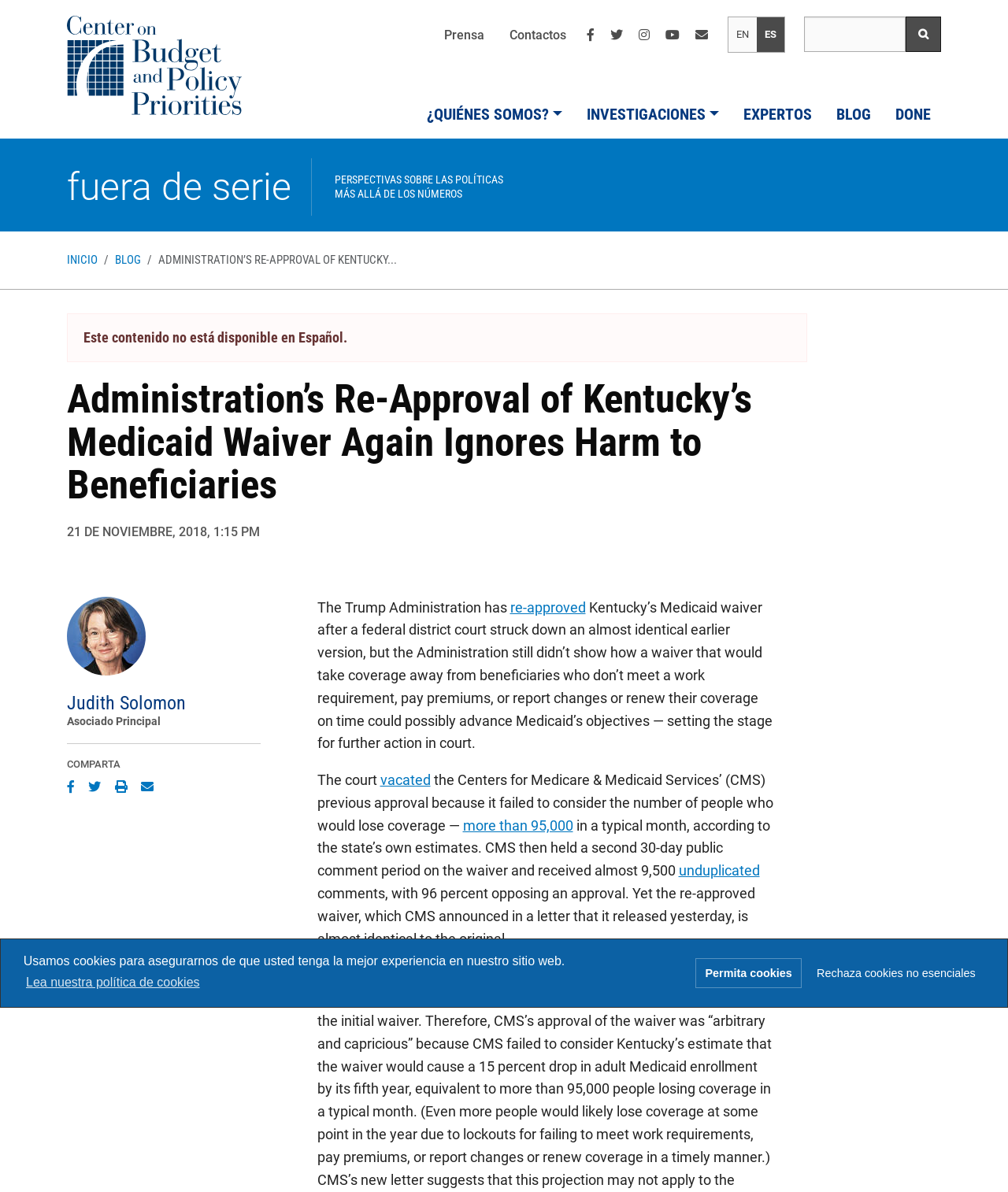Who is the author of the article?
Using the details shown in the screenshot, provide a comprehensive answer to the question.

I found the answer by looking at the article section of the webpage, which has an image of the author, a heading with the author's name, and a link to the author's profile. The author's name is Judith Solomon.